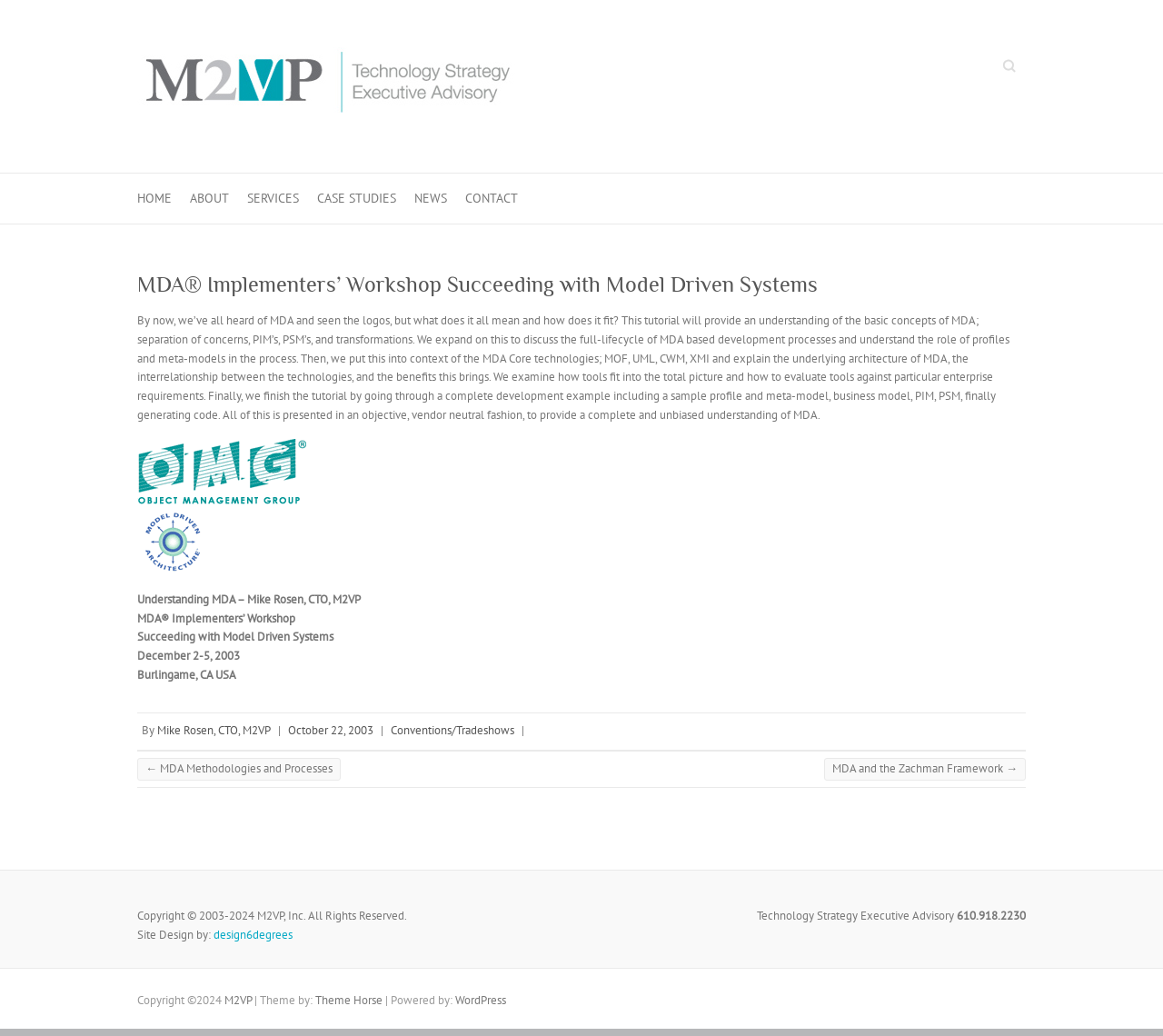Provide the bounding box coordinates of the section that needs to be clicked to accomplish the following instruction: "Search for something."

[0.855, 0.051, 0.882, 0.077]